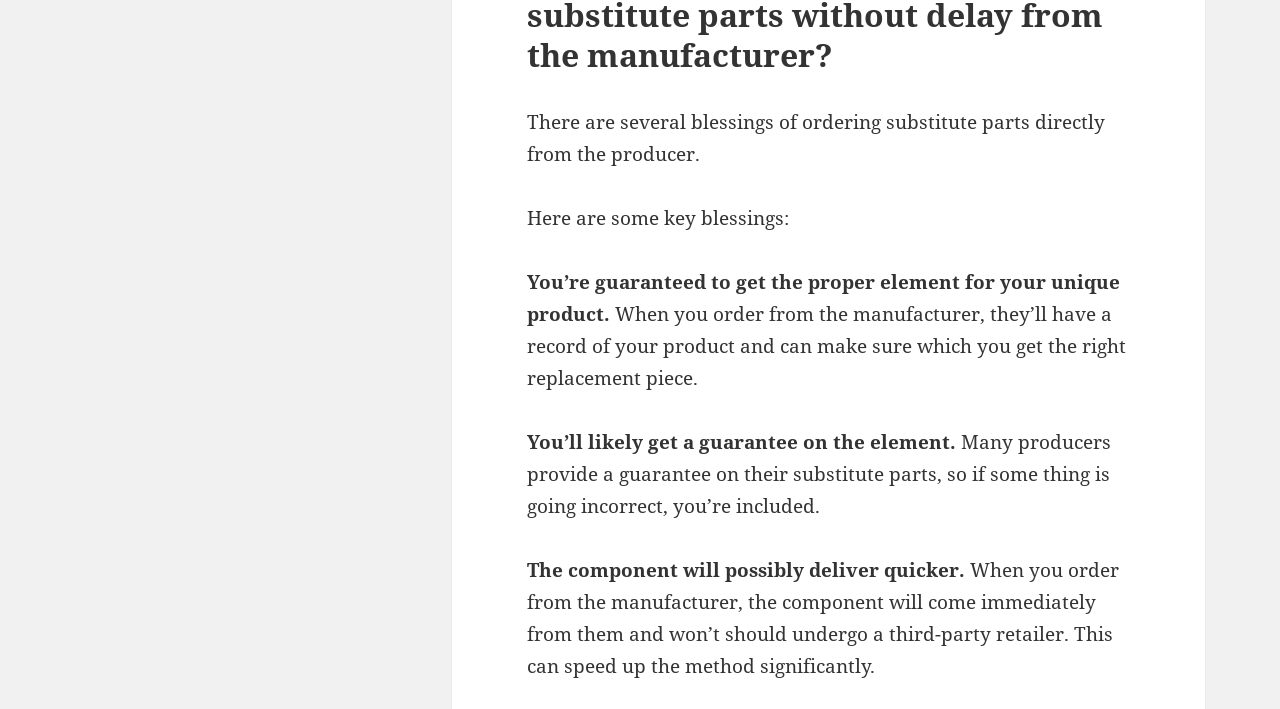Based on the element description, predict the bounding box coordinates (top-left x, top-left y, bottom-right x, bottom-right y) for the UI element in the screenshot: Blog

[0.589, 0.241, 0.615, 0.272]